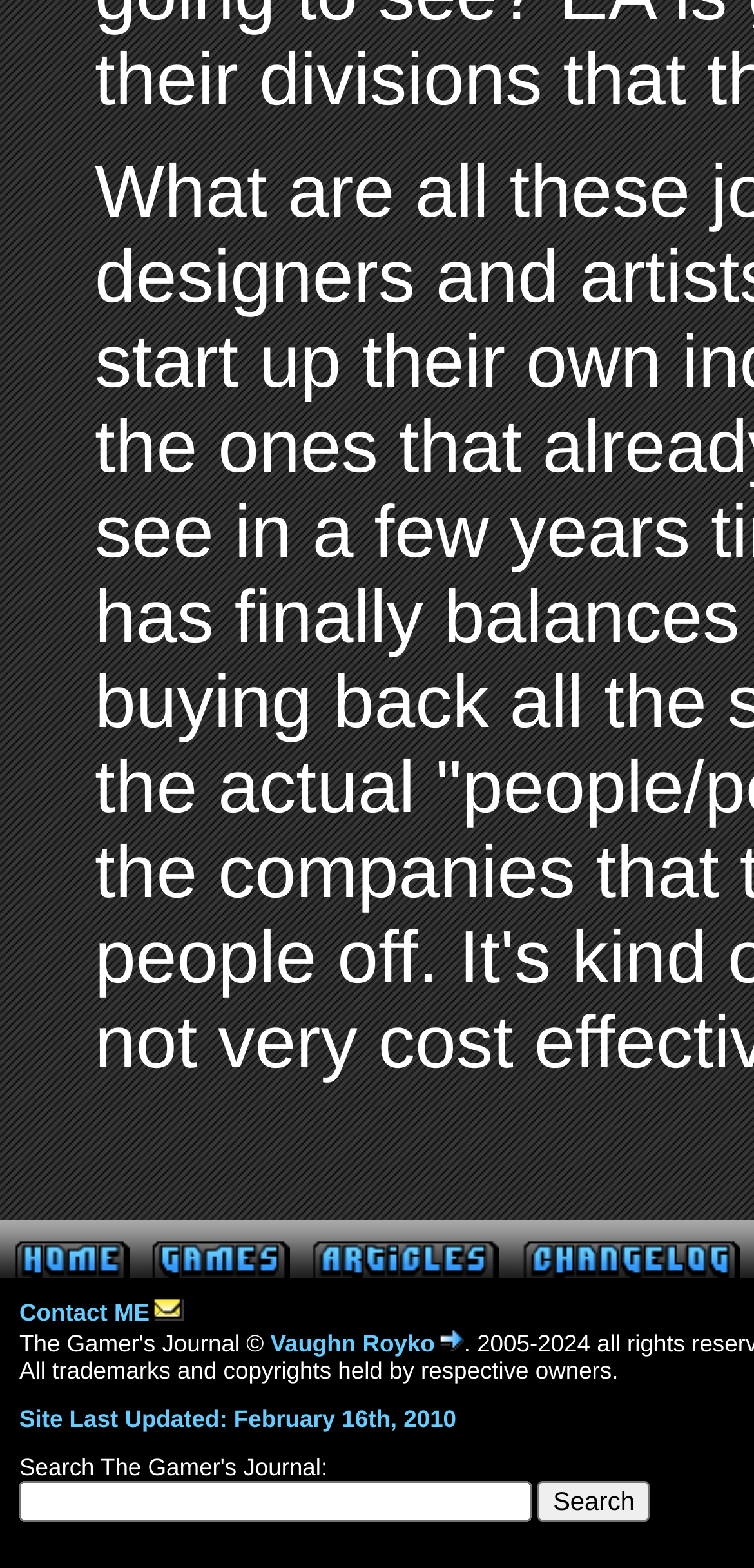Identify the bounding box coordinates of the area that should be clicked in order to complete the given instruction: "change language to English". The bounding box coordinates should be four float numbers between 0 and 1, i.e., [left, top, right, bottom].

None